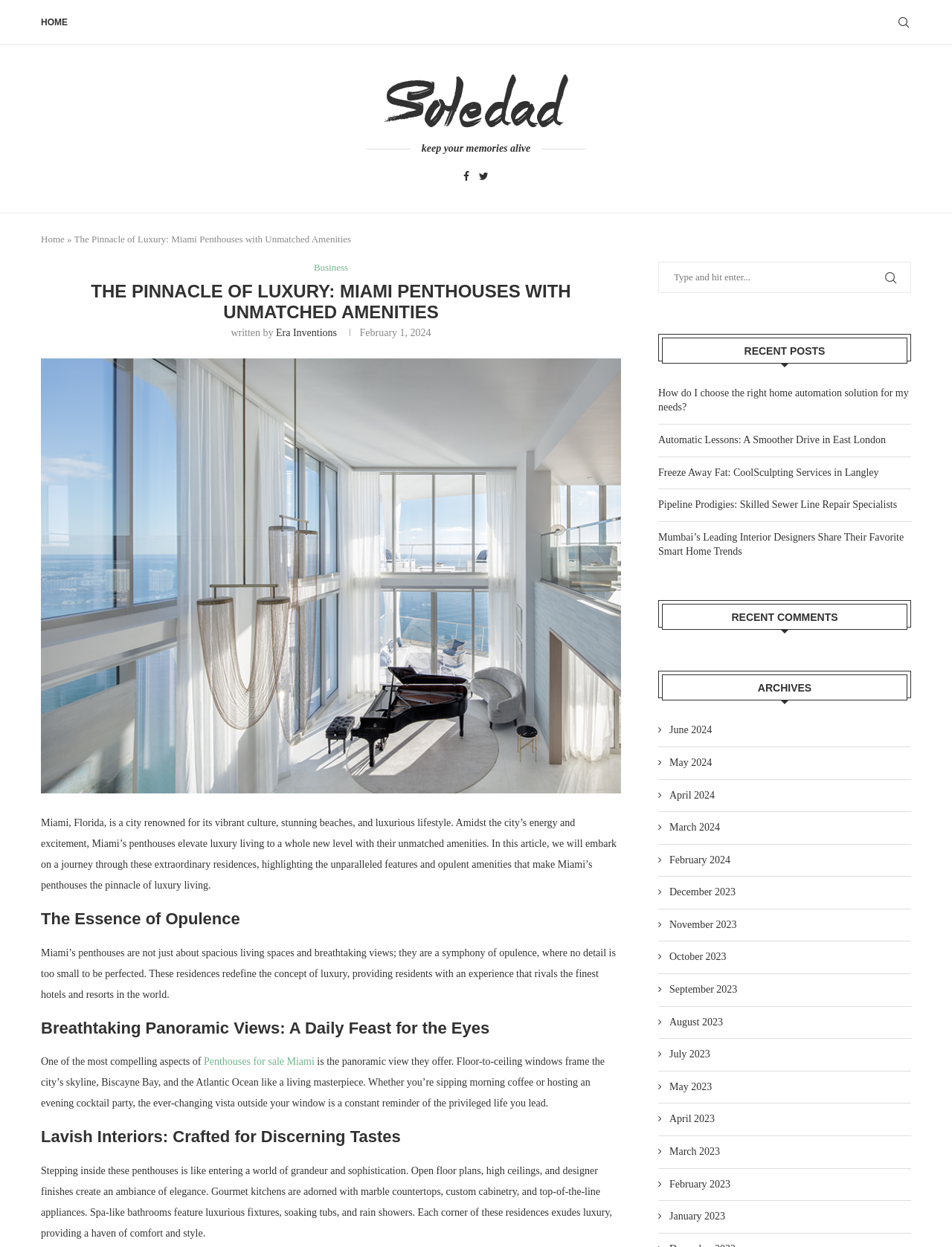Please provide the bounding box coordinate of the region that matches the element description: name="s" placeholder="Type and hit enter...". Coordinates should be in the format (top-left x, top-left y, bottom-right x, bottom-right y) and all values should be between 0 and 1.

[0.691, 0.21, 0.957, 0.235]